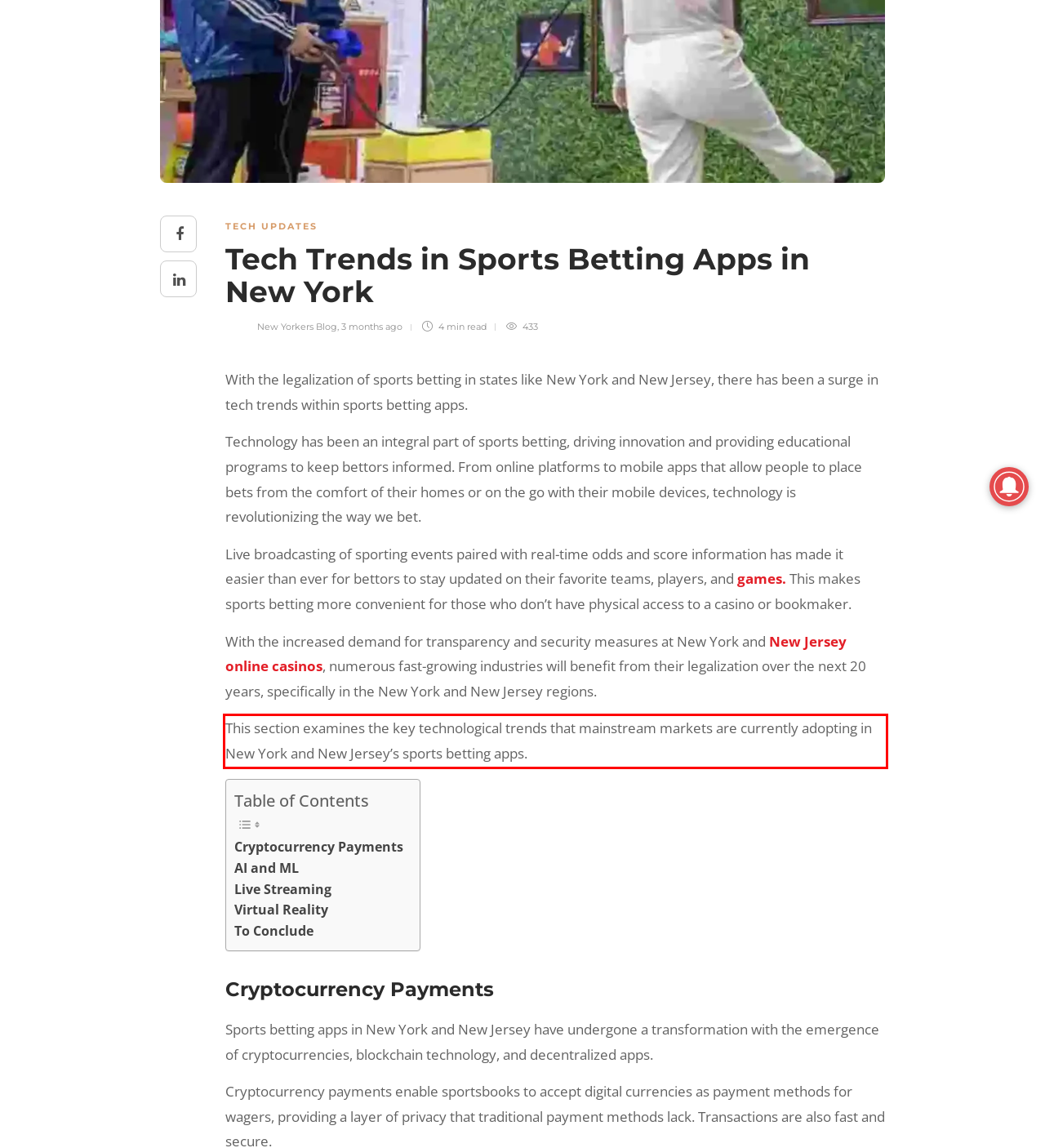You are presented with a webpage screenshot featuring a red bounding box. Perform OCR on the text inside the red bounding box and extract the content.

This section examines the key technological trends that mainstream markets are currently adopting in New York and New Jersey’s sports betting apps.